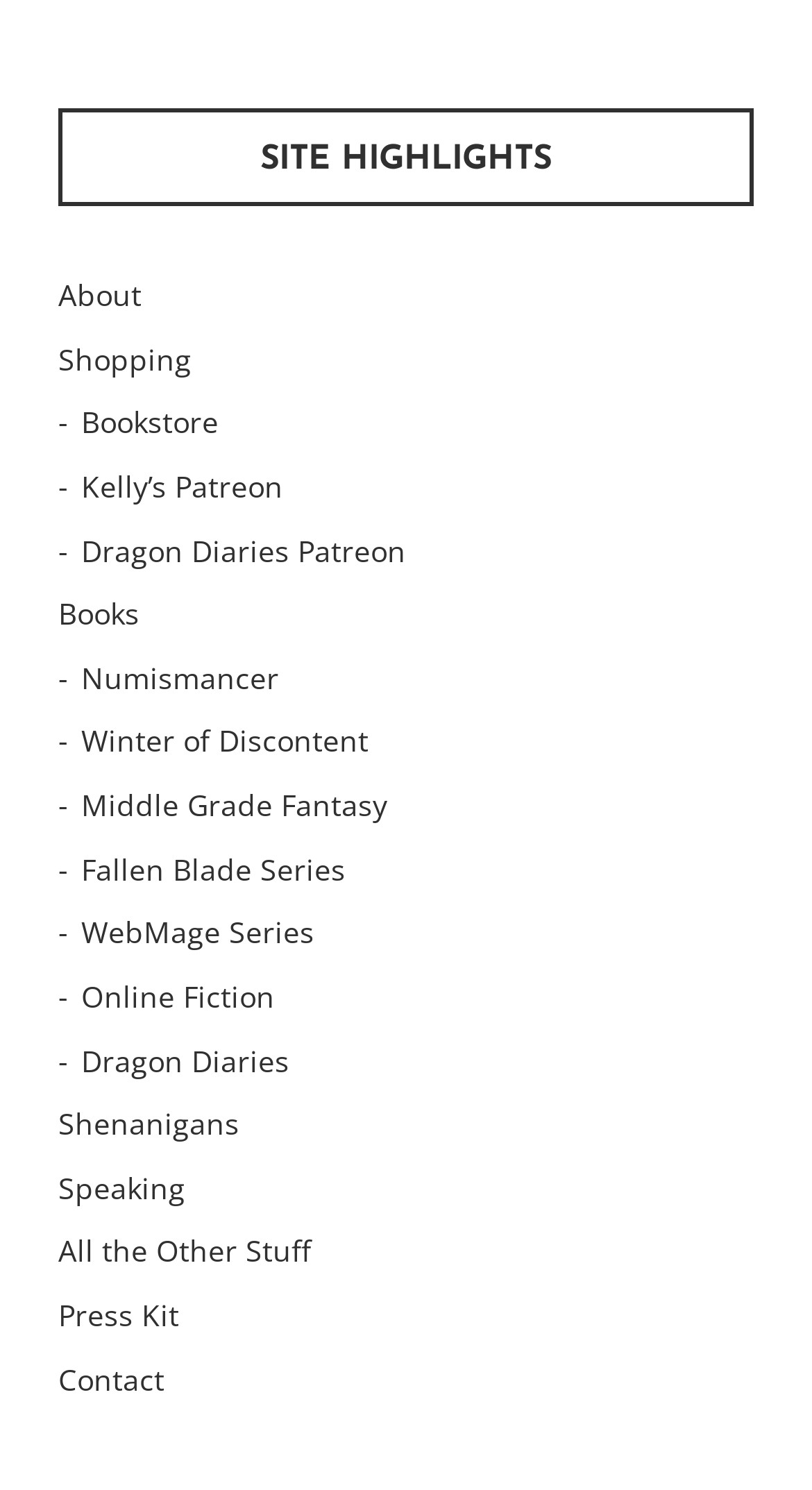Is 'Dragon Diaries' a book series?
Answer the question with a single word or phrase derived from the image.

Yes